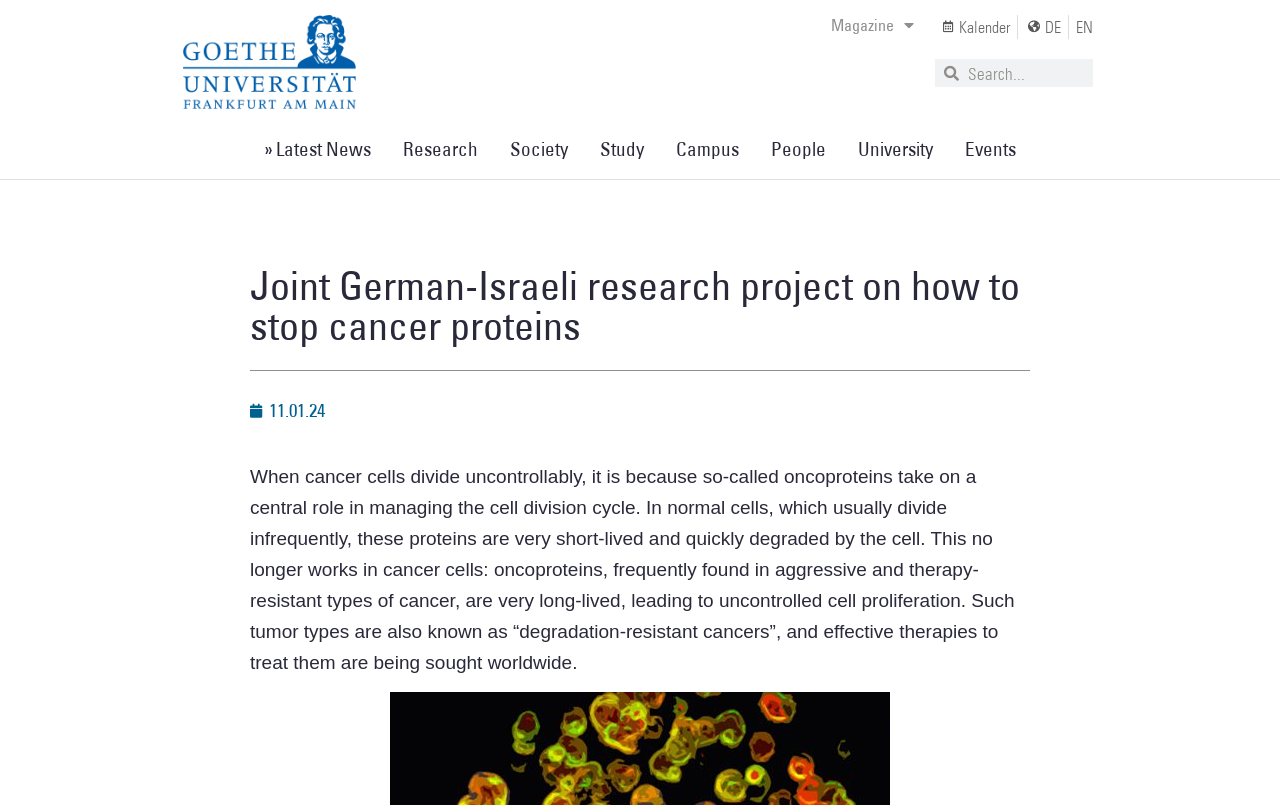Select the bounding box coordinates of the element I need to click to carry out the following instruction: "Switch to English".

[0.841, 0.019, 0.854, 0.048]